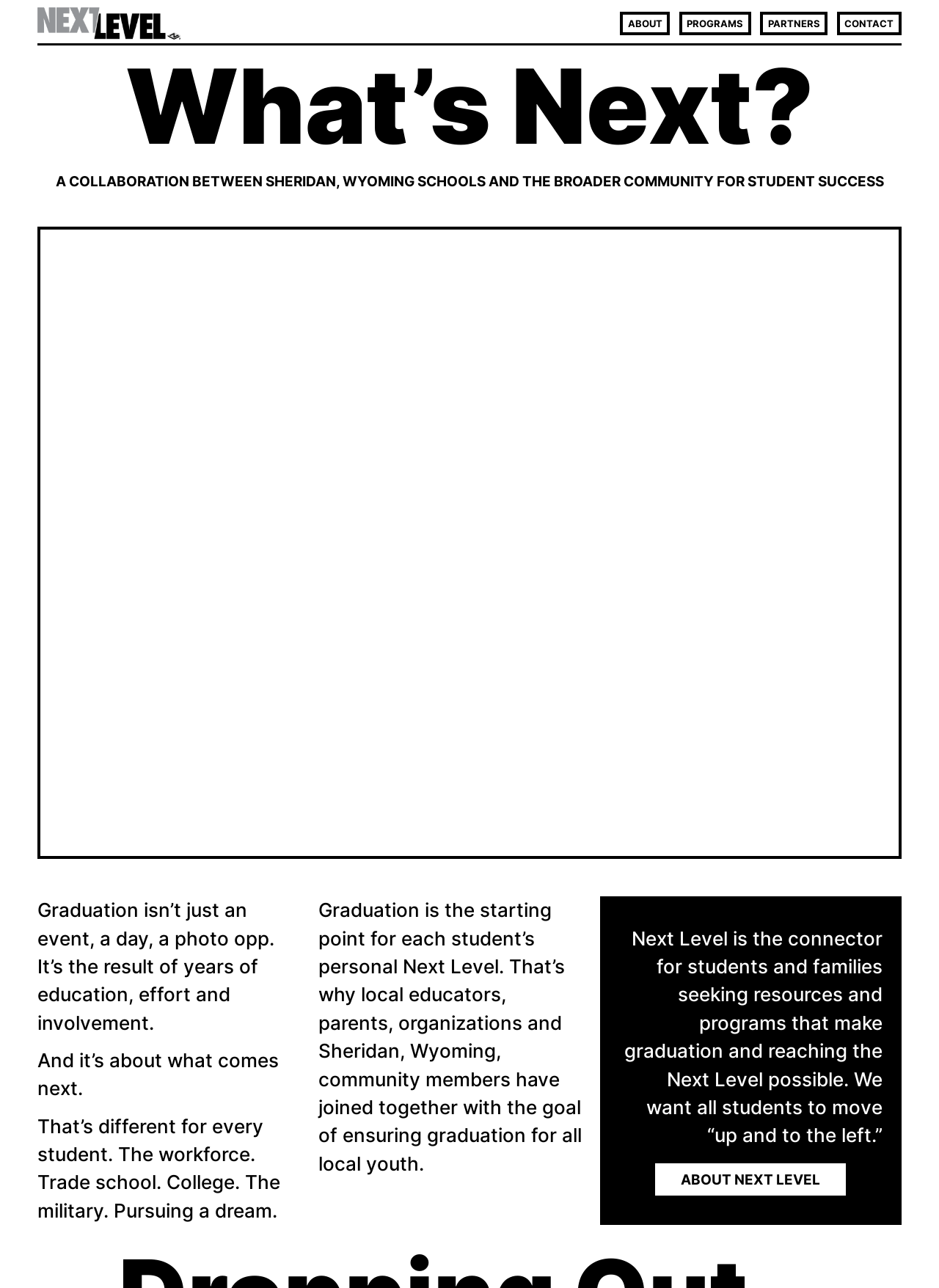Provide the bounding box coordinates for the UI element described in this sentence: "partners". The coordinates should be four float values between 0 and 1, i.e., [left, top, right, bottom].

[0.818, 0.013, 0.873, 0.024]